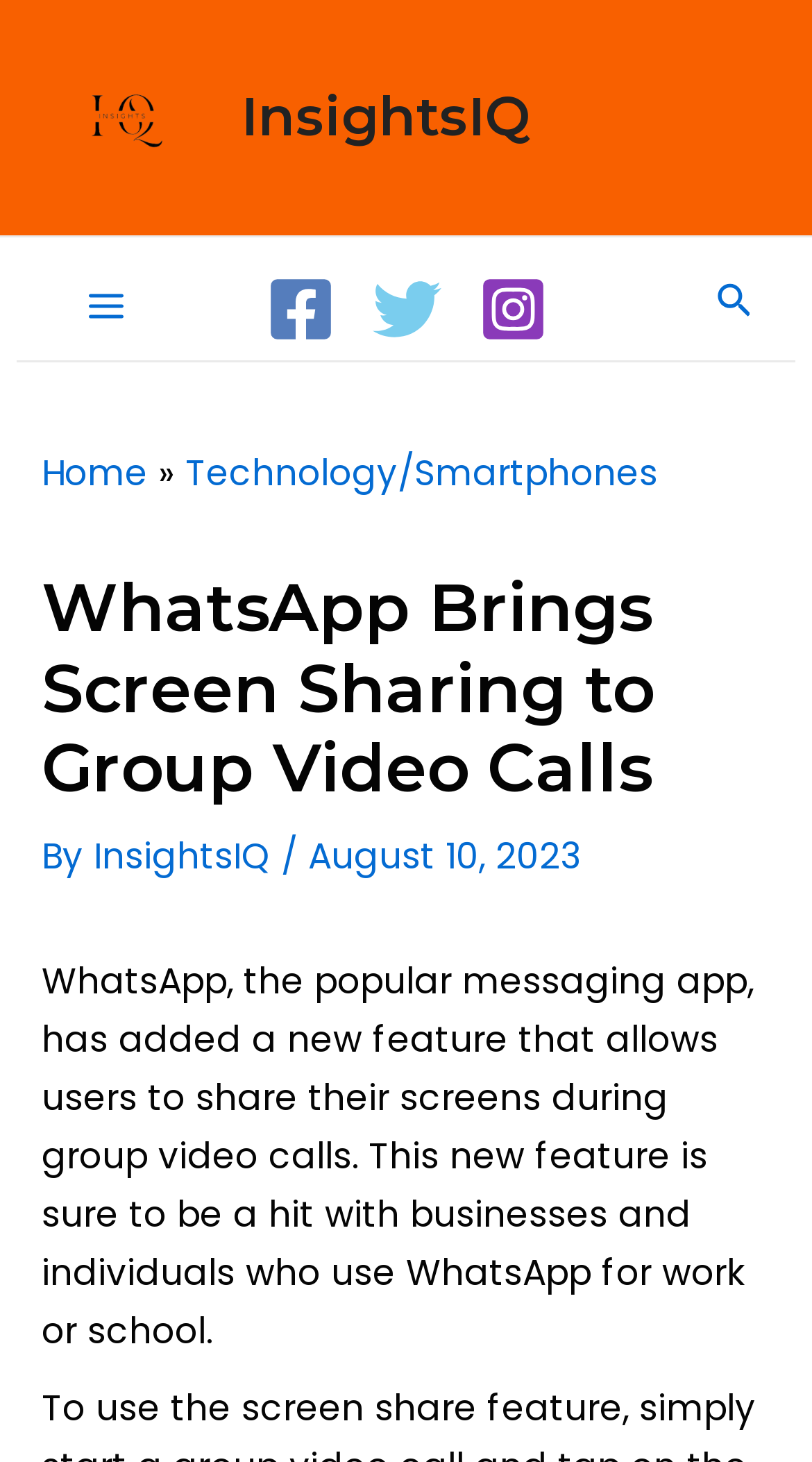Find the bounding box coordinates for the HTML element described in this sentence: "aria-label="Instagram"". Provide the coordinates as four float numbers between 0 and 1, in the format [left, top, right, bottom].

[0.588, 0.188, 0.673, 0.235]